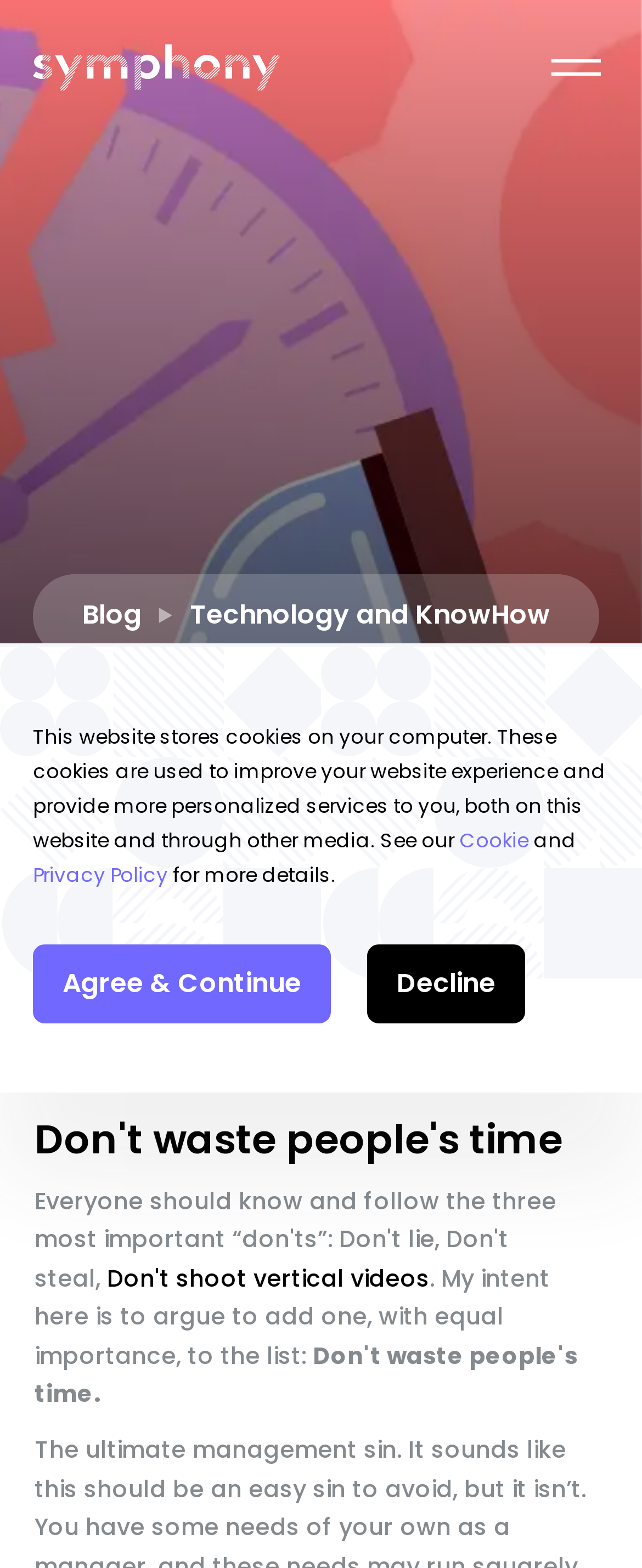Can you find and generate the webpage's heading?

The ultimate management sin